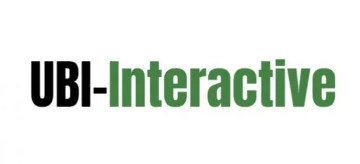What is the purpose of the logo?
Look at the image and respond with a single word or a short phrase.

Visual identity